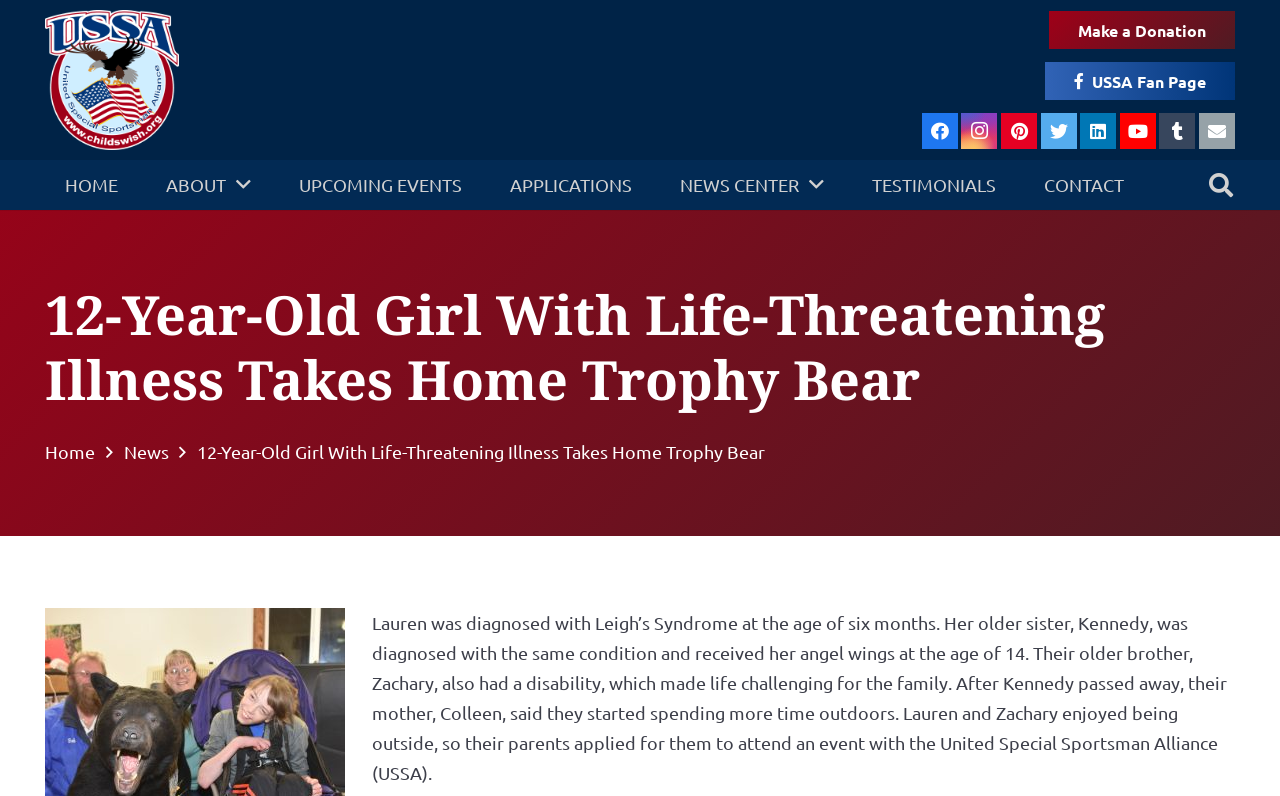Please indicate the bounding box coordinates for the clickable area to complete the following task: "Visit Facebook page". The coordinates should be specified as four float numbers between 0 and 1, i.e., [left, top, right, bottom].

[0.72, 0.142, 0.748, 0.187]